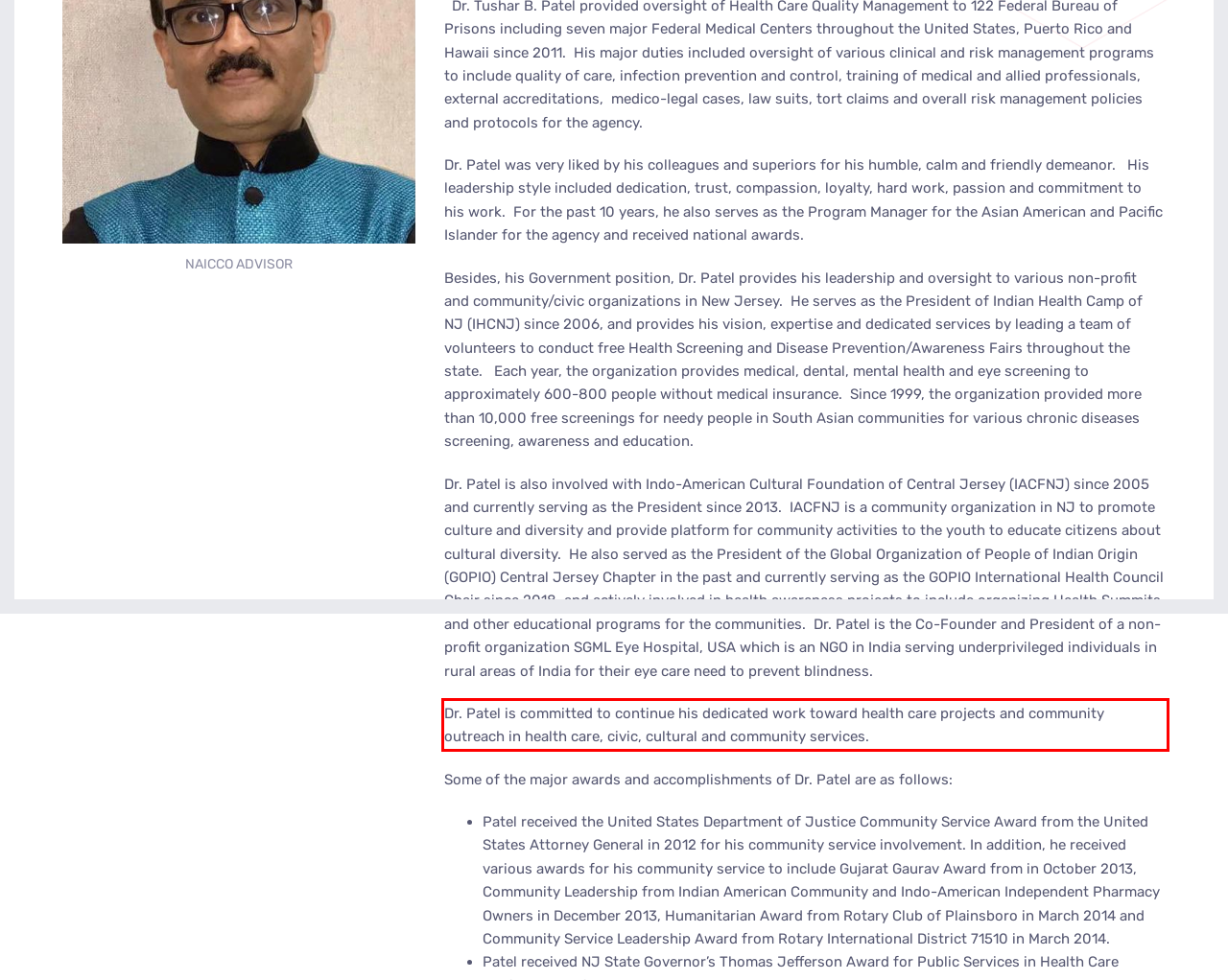Review the screenshot of the webpage and recognize the text inside the red rectangle bounding box. Provide the extracted text content.

Dr. Patel is committed to continue his dedicated work toward health care projects and community outreach in health care, civic, cultural and community services.